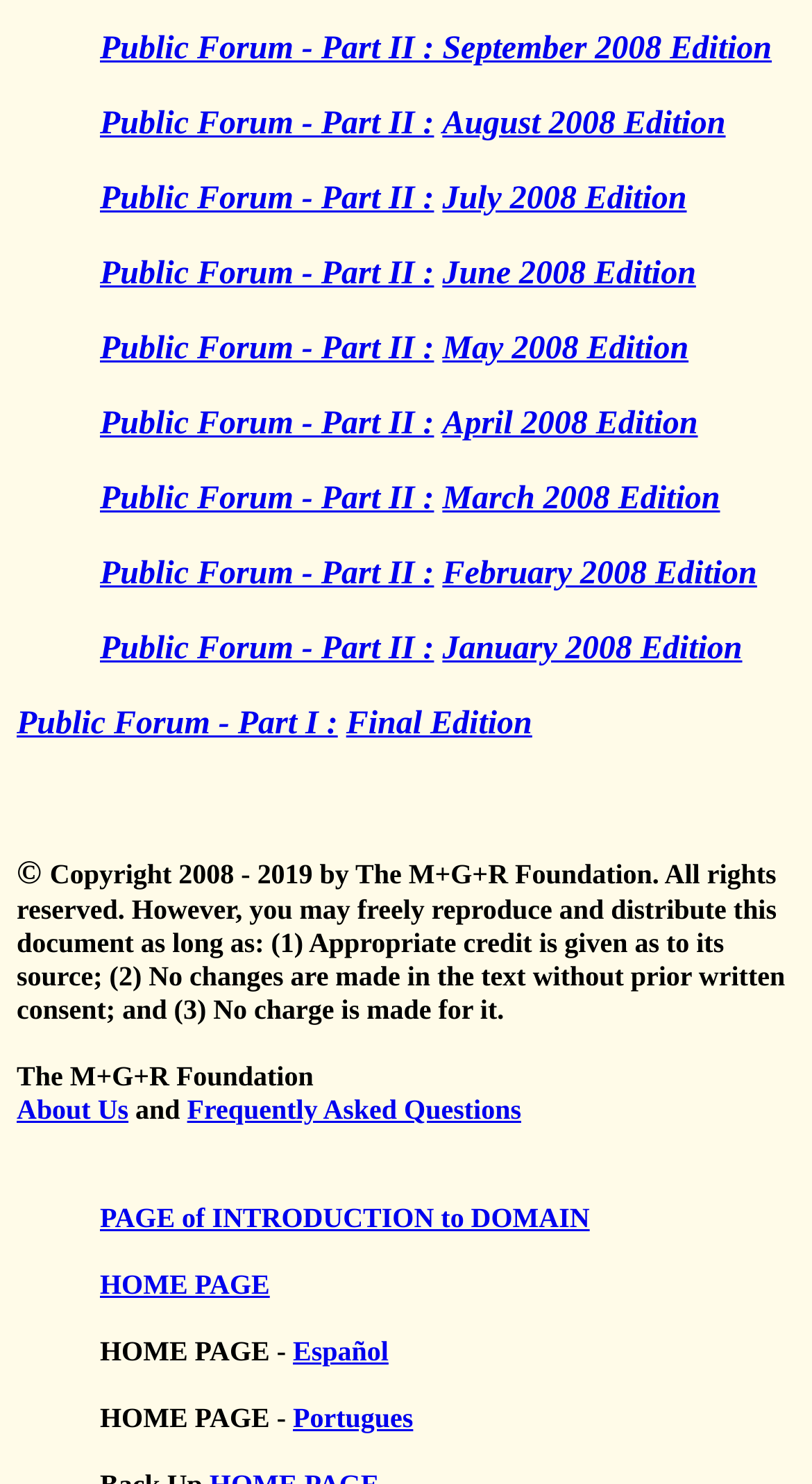Identify the bounding box coordinates of the section to be clicked to complete the task described by the following instruction: "Switch to Español". The coordinates should be four float numbers between 0 and 1, formatted as [left, top, right, bottom].

[0.361, 0.9, 0.479, 0.921]